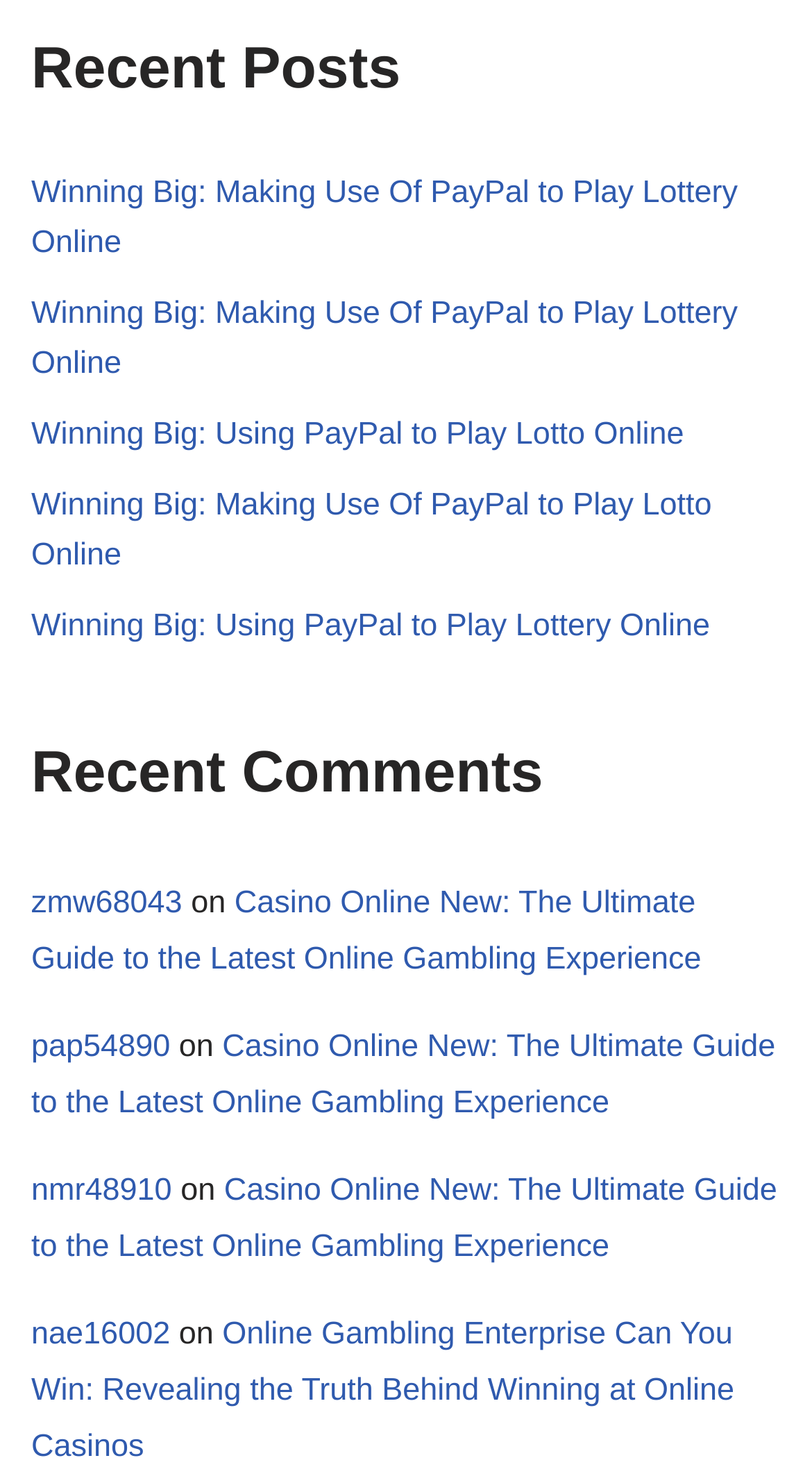What is the purpose of the 'on' text in the footer?
Please provide a single word or phrase as your answer based on the screenshot.

Indicating a date